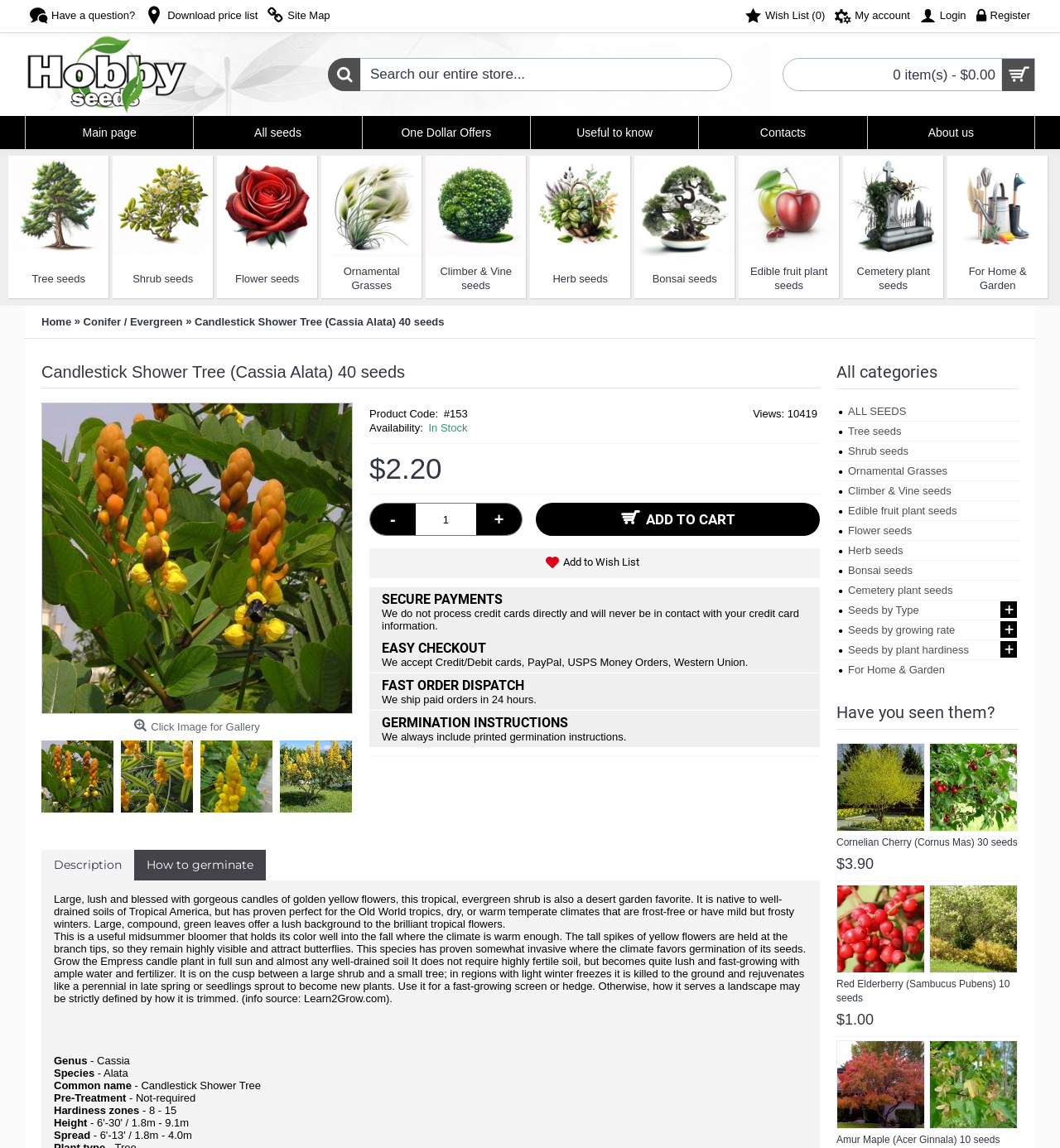Specify the bounding box coordinates of the area to click in order to execute this command: 'View tree seeds'. The coordinates should consist of four float numbers ranging from 0 to 1, and should be formatted as [left, top, right, bottom].

[0.008, 0.136, 0.103, 0.223]